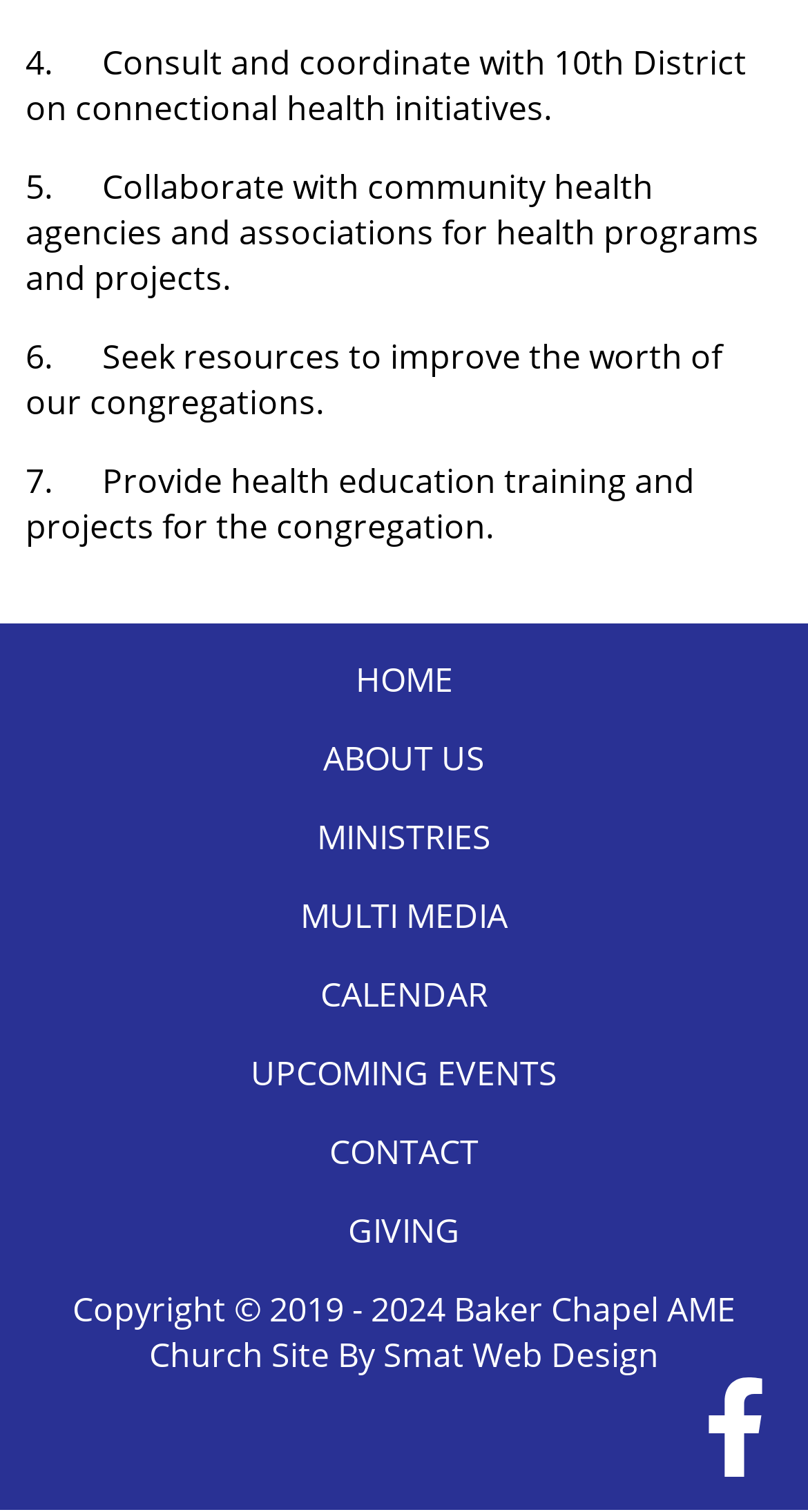How many main navigation links are there?
Look at the webpage screenshot and answer the question with a detailed explanation.

I counted the number of link elements within the contentinfo section, excluding the copyright and social media links, and found 7 main navigation links: HOME, ABOUT US, MINISTRIES, MULTI MEDIA, CALENDAR, UPCOMING EVENTS, and CONTACT.